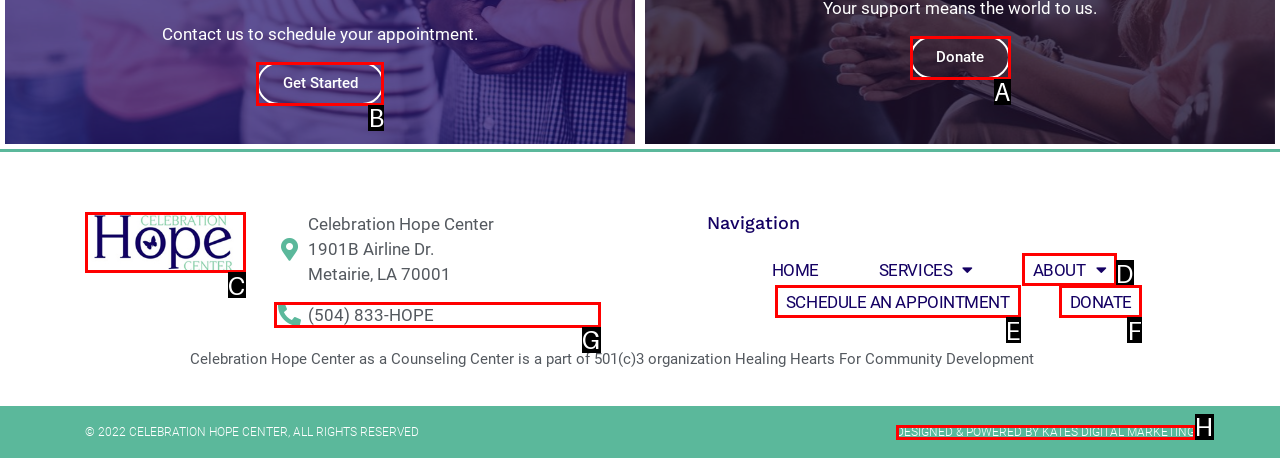Point out the HTML element I should click to achieve the following task: Schedule an appointment Provide the letter of the selected option from the choices.

E